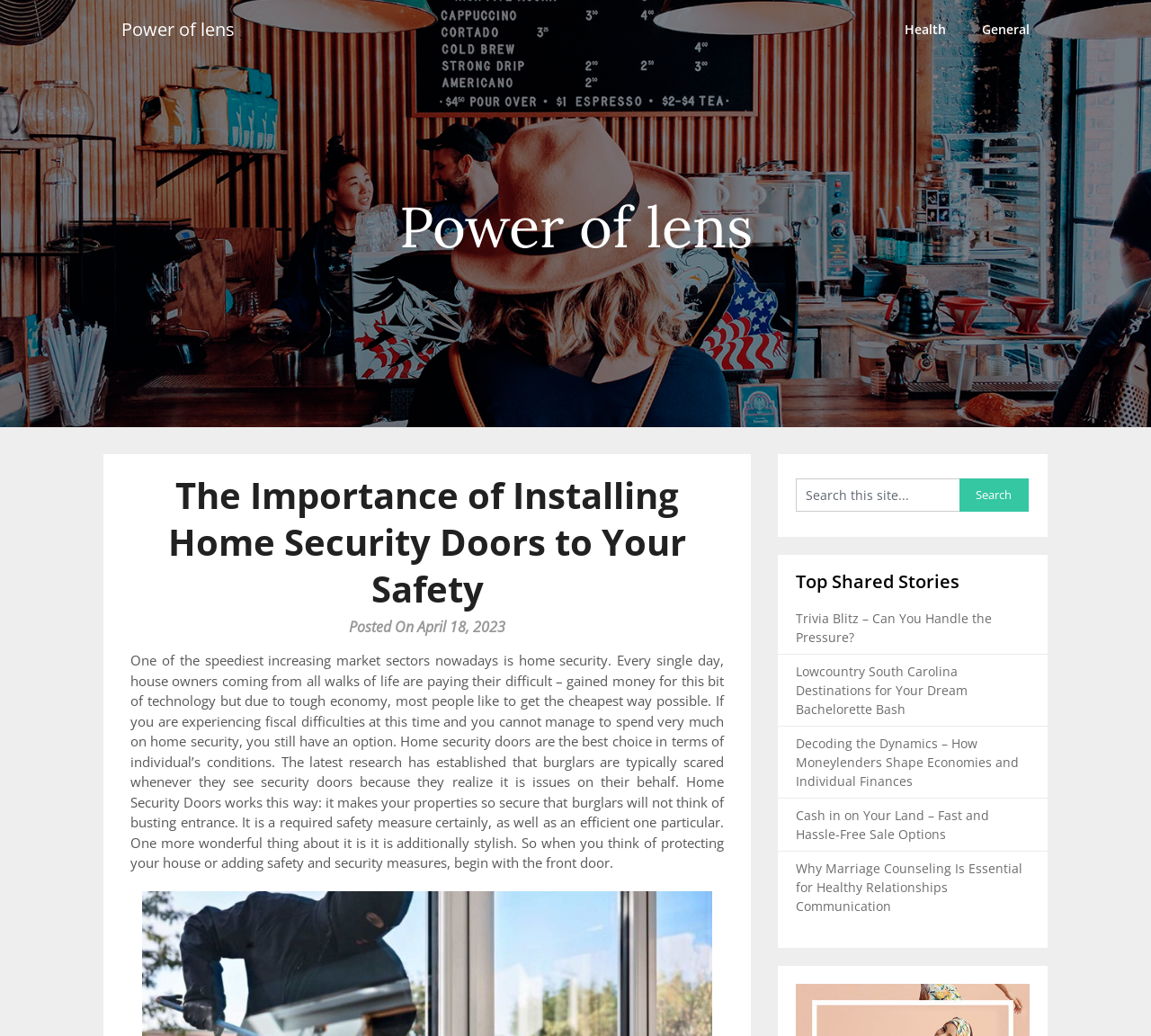Offer a detailed explanation of the webpage layout and contents.

This webpage is about the importance of installing home security doors for safety. At the top, there is a header section with a link to "Power of lens" on the left and links to "Health" and "General" on the right. Below this section, there is a main heading that reads "The Importance of Installing Home Security Doors to Your Safety". 

Underneath the main heading, there is a paragraph of text that discusses the growing market of home security and how home security doors are a cost-effective option for individuals who cannot afford expensive security systems. The text explains how home security doors work and their benefits, including being a stylish addition to one's home.

To the right of the main text, there is a search box with a label "Search this site..." and a "Search" button. Below the search box, there is a section titled "Top Shared Stories" with five links to different articles, including "Trivia Blitz – Can You Handle the Pressure?", "Lowcountry South Carolina Destinations for Your Dream Bachelorette Bash", and others.